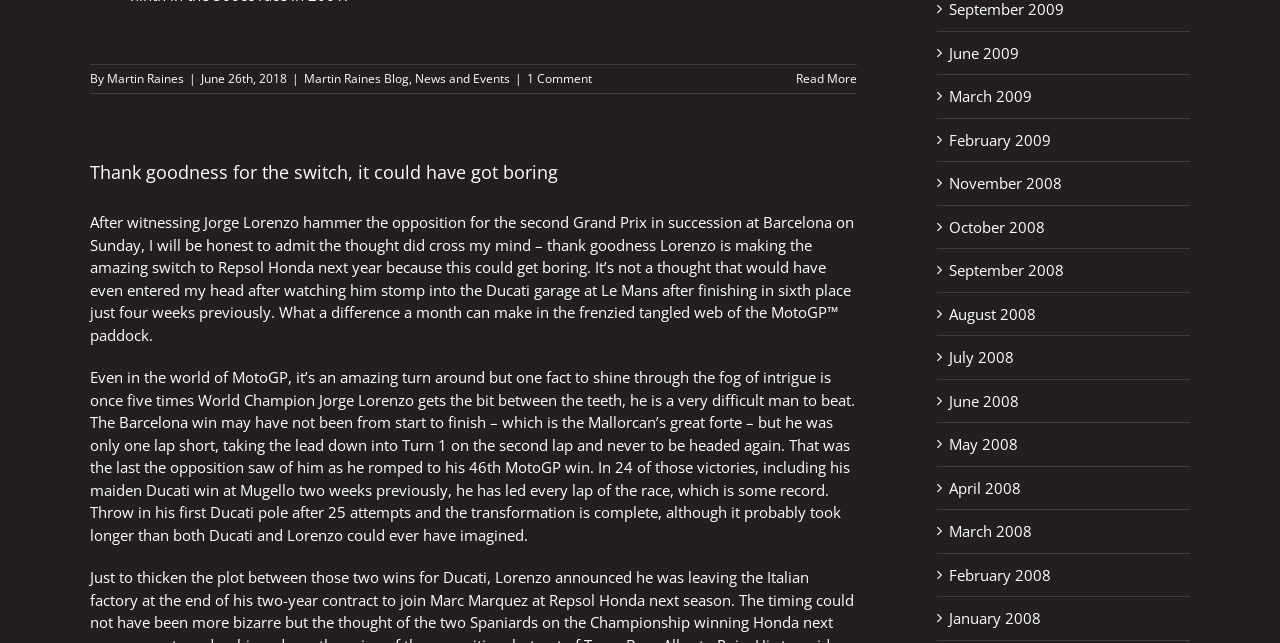Using details from the image, please answer the following question comprehensively:
What is the topic of the blog post?

The topic of the blog post is MotoGP, which can be inferred from the text 'After witnessing Jorge Lorenzo hammer the opposition for the second Grand Prix in succession at Barcelona on Sunday...' with the bounding box coordinates [0.07, 0.33, 0.667, 0.536]. This text mentions Jorge Lorenzo and Grand Prix, which are related to MotoGP.